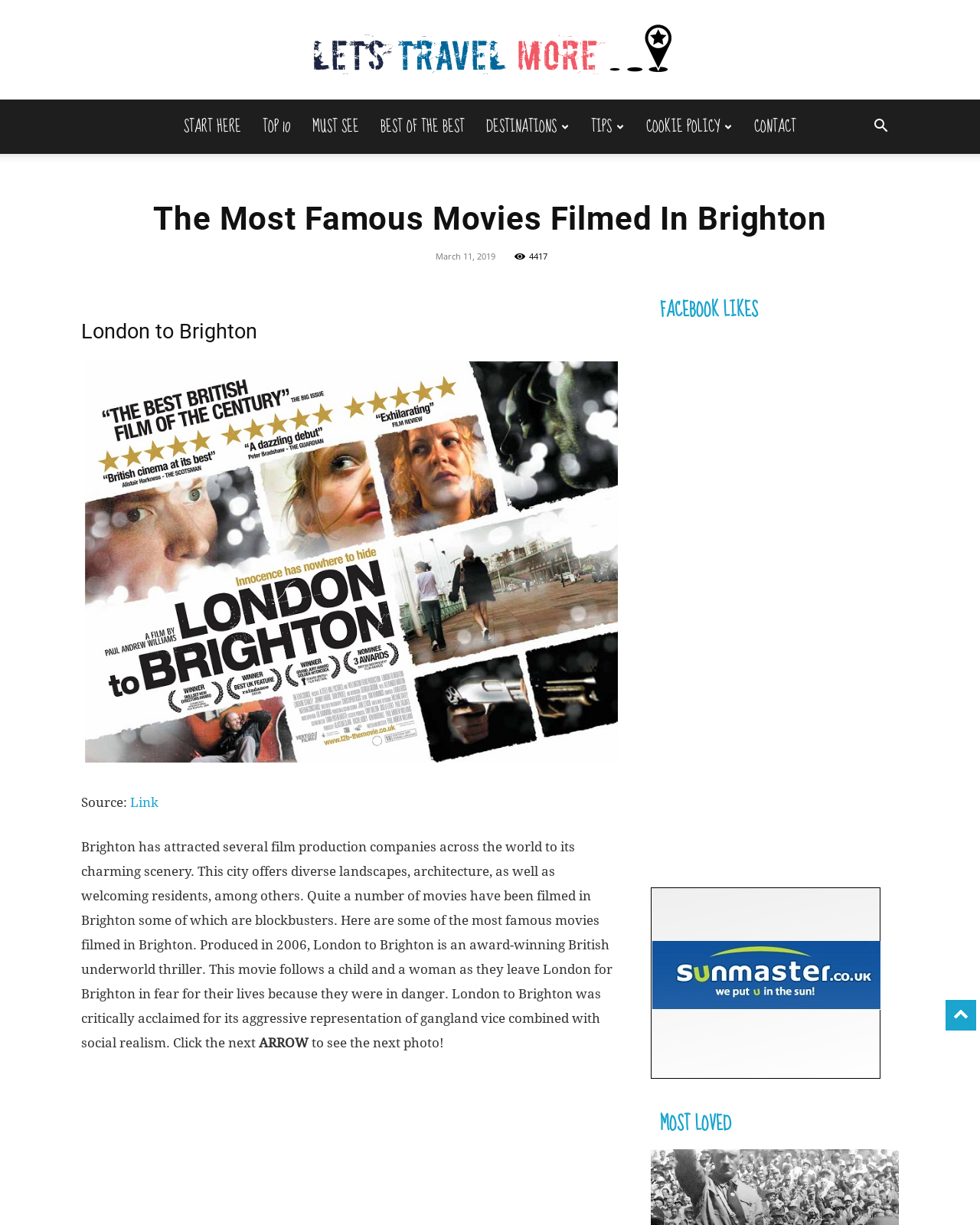Identify the main heading of the webpage and provide its text content.

The Most Famous Movies Filmed In Brighton